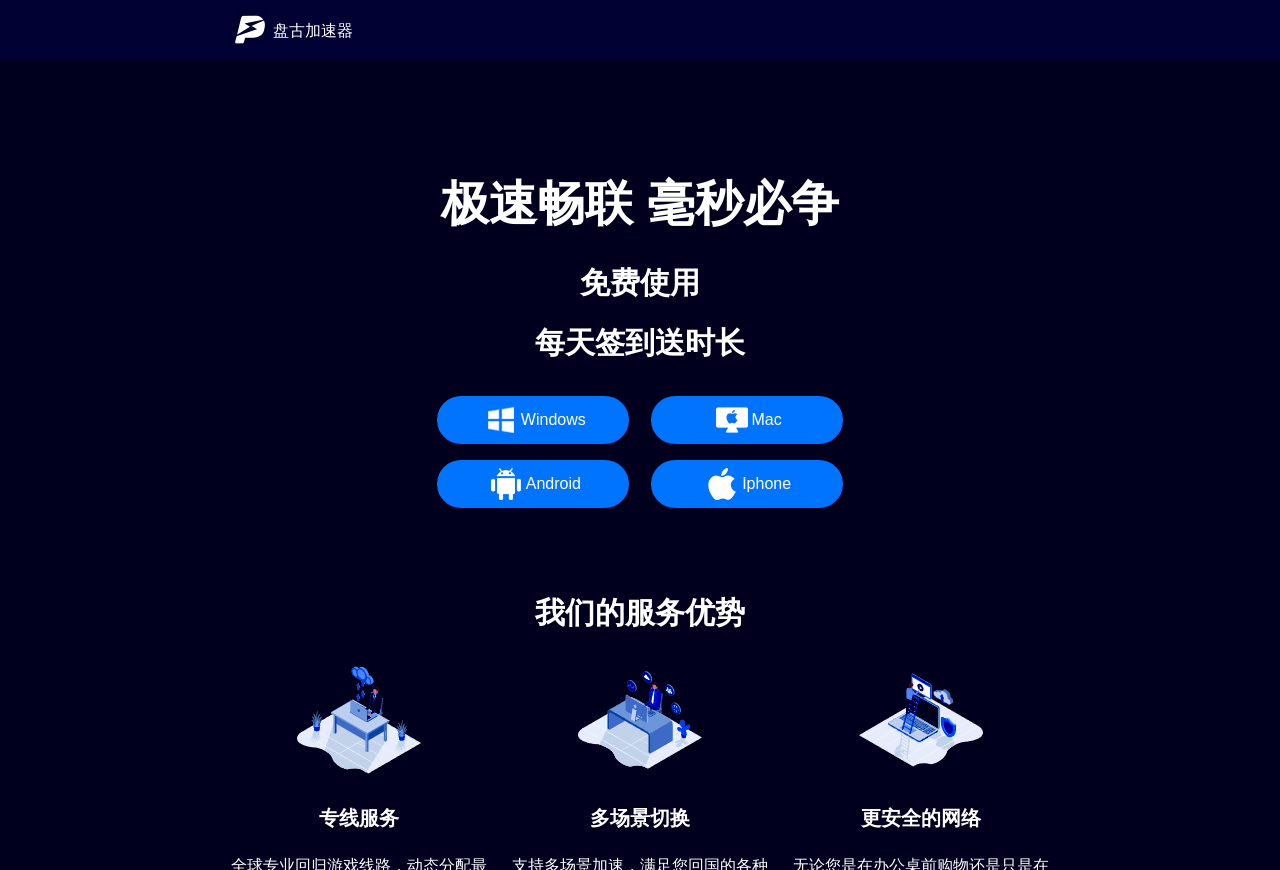Bounding box coordinates are given in the format (top-left x, top-left y, bottom-right x, bottom-right y). All values should be floating point numbers between 0 and 1. Provide the bounding box coordinate for the UI element described as: Mac

[0.508, 0.455, 0.658, 0.51]